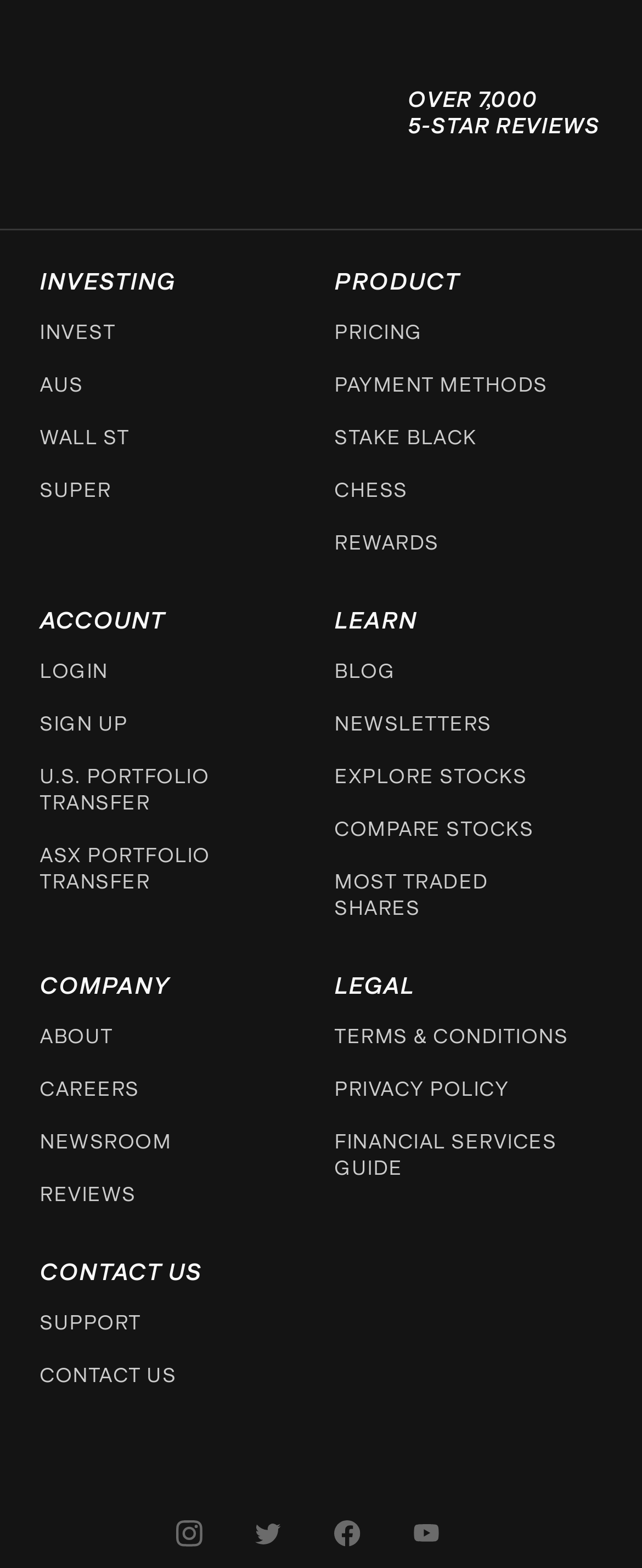Locate the bounding box coordinates of the region to be clicked to comply with the following instruction: "Learn about the company". The coordinates must be four float numbers between 0 and 1, in the form [left, top, right, bottom].

[0.062, 0.653, 0.176, 0.67]